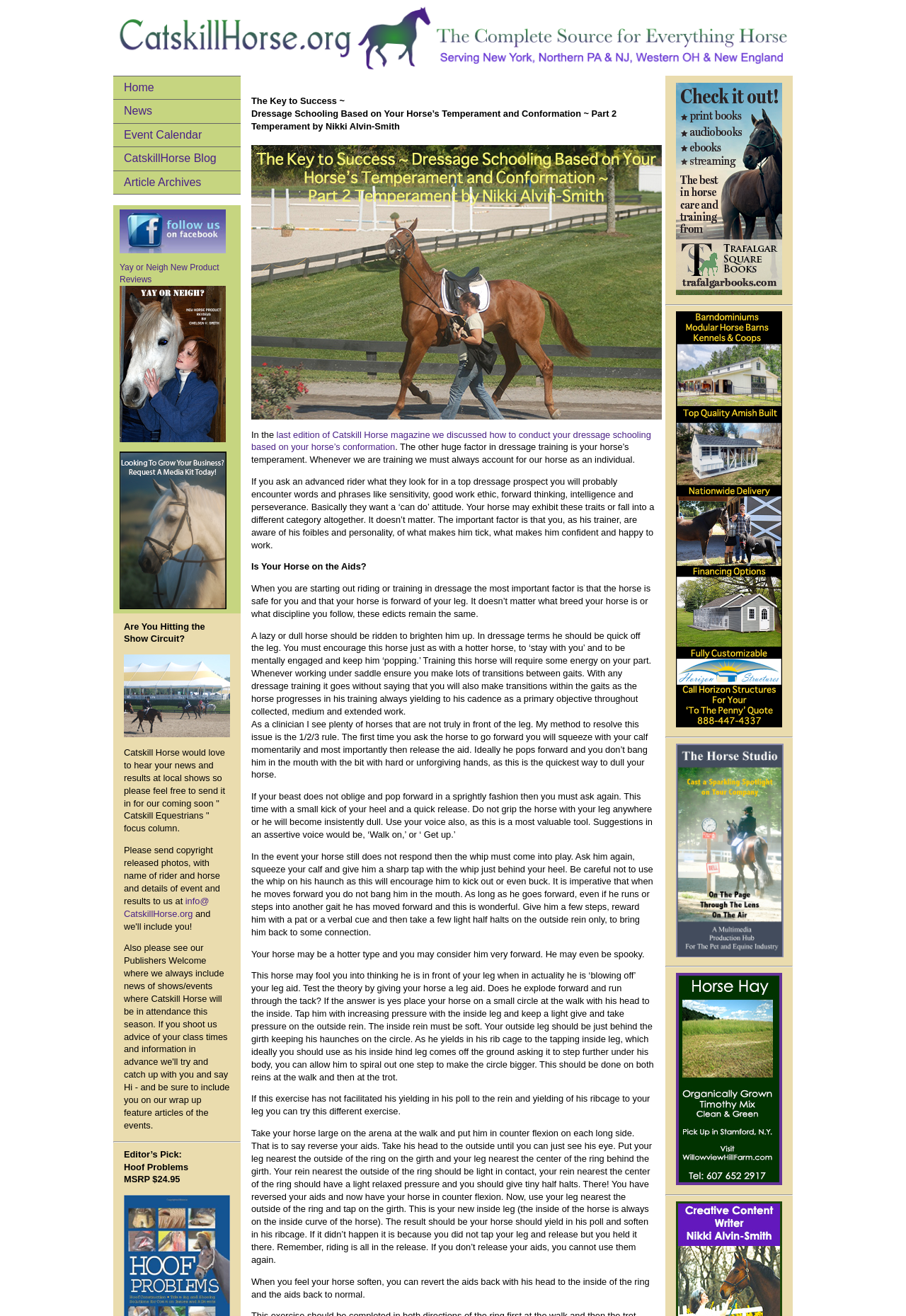From the given element description: "title="Willowview Hill Farm"", find the bounding box for the UI element. Provide the coordinates as four float numbers between 0 and 1, in the order [left, top, right, bottom].

[0.746, 0.894, 0.863, 0.902]